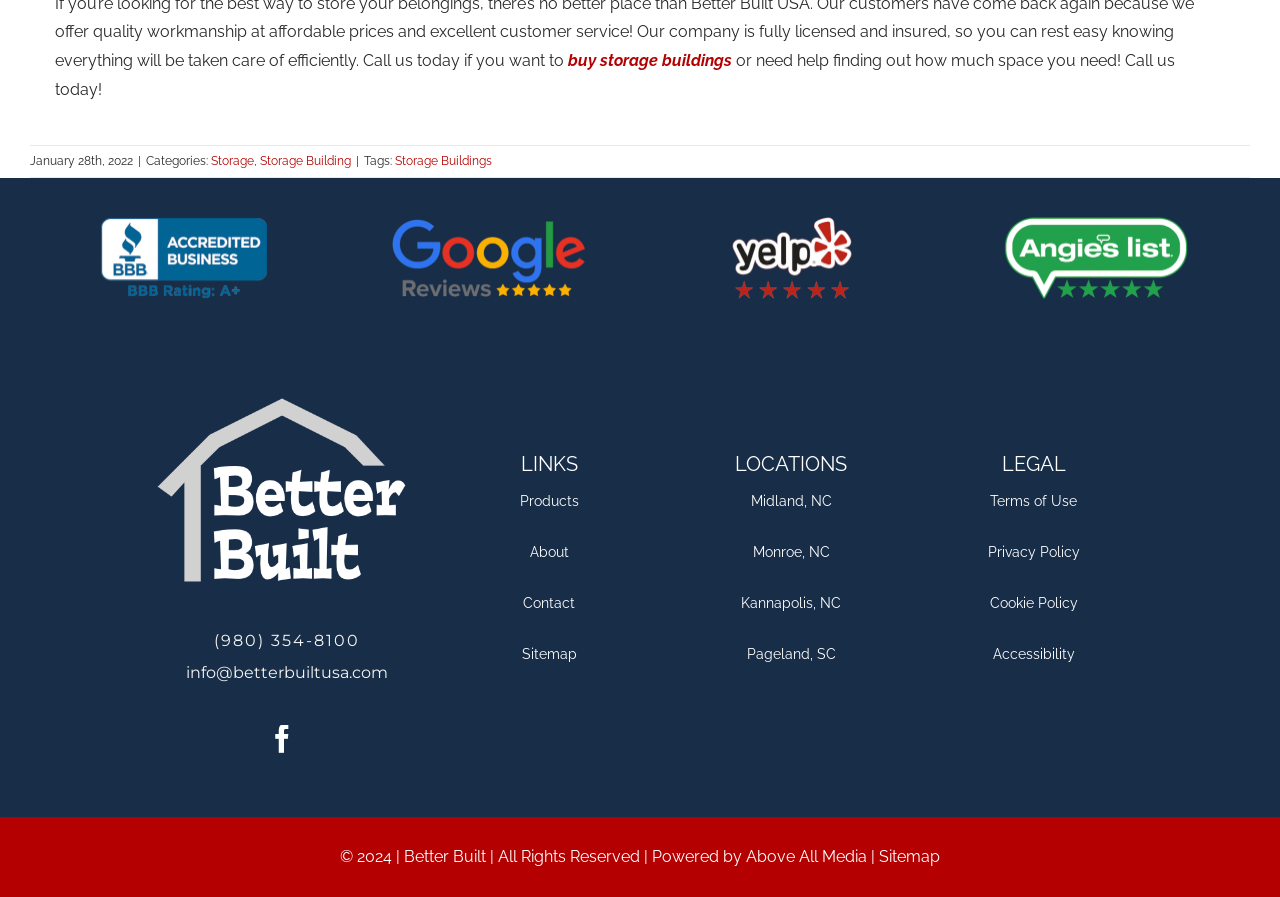Locate the bounding box coordinates of the segment that needs to be clicked to meet this instruction: "call the phone number".

[0.155, 0.699, 0.285, 0.729]